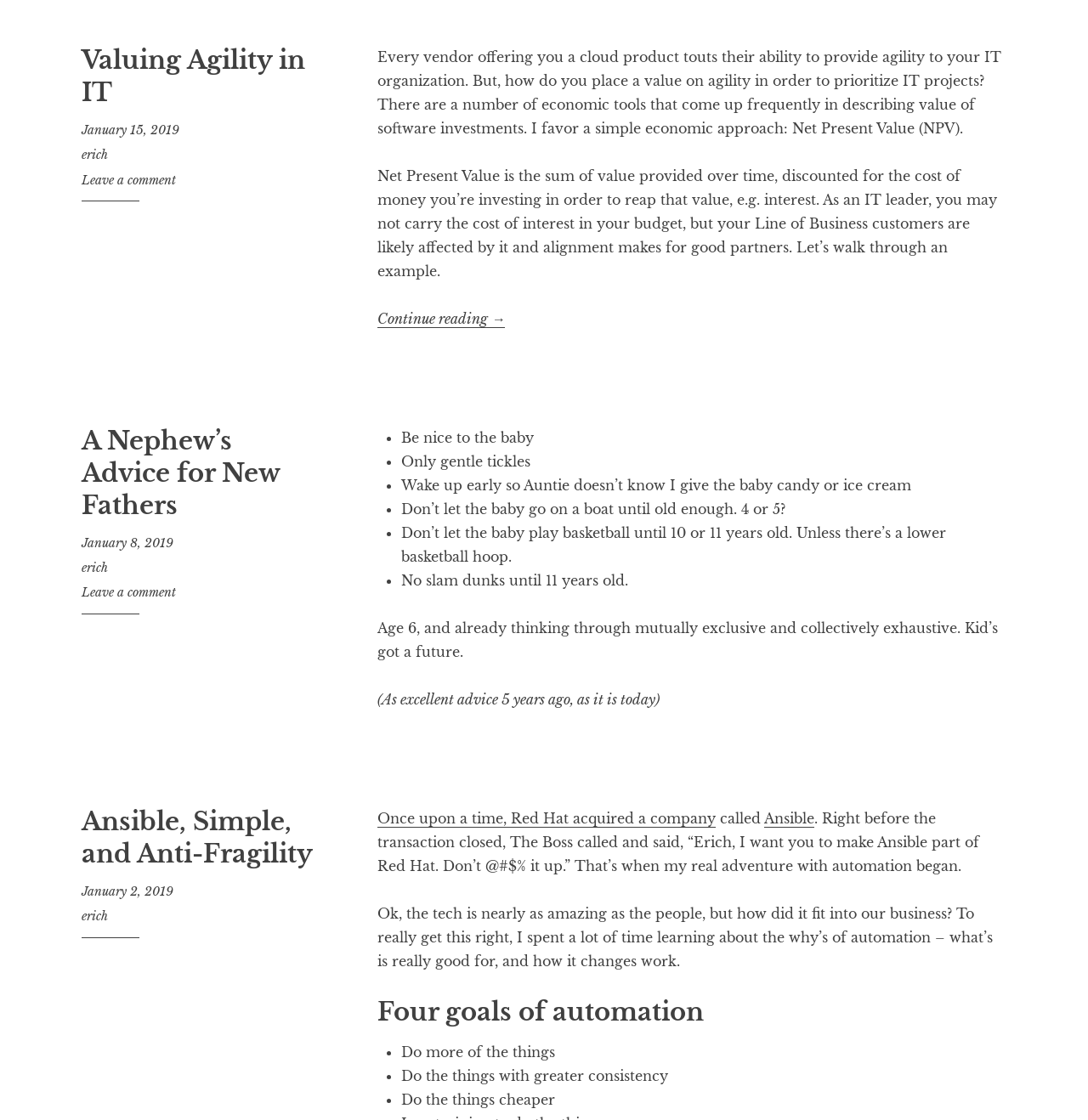Can you provide the bounding box coordinates for the element that should be clicked to implement the instruction: "Read more about 'Ansible, Simple, and Anti-Fragility'"?

[0.075, 0.72, 0.288, 0.776]